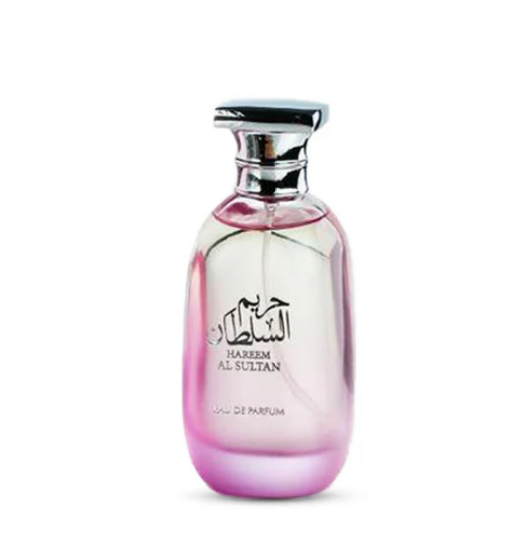What is the color of the perfume liquid?
Please provide a single word or phrase in response based on the screenshot.

Delicate pink